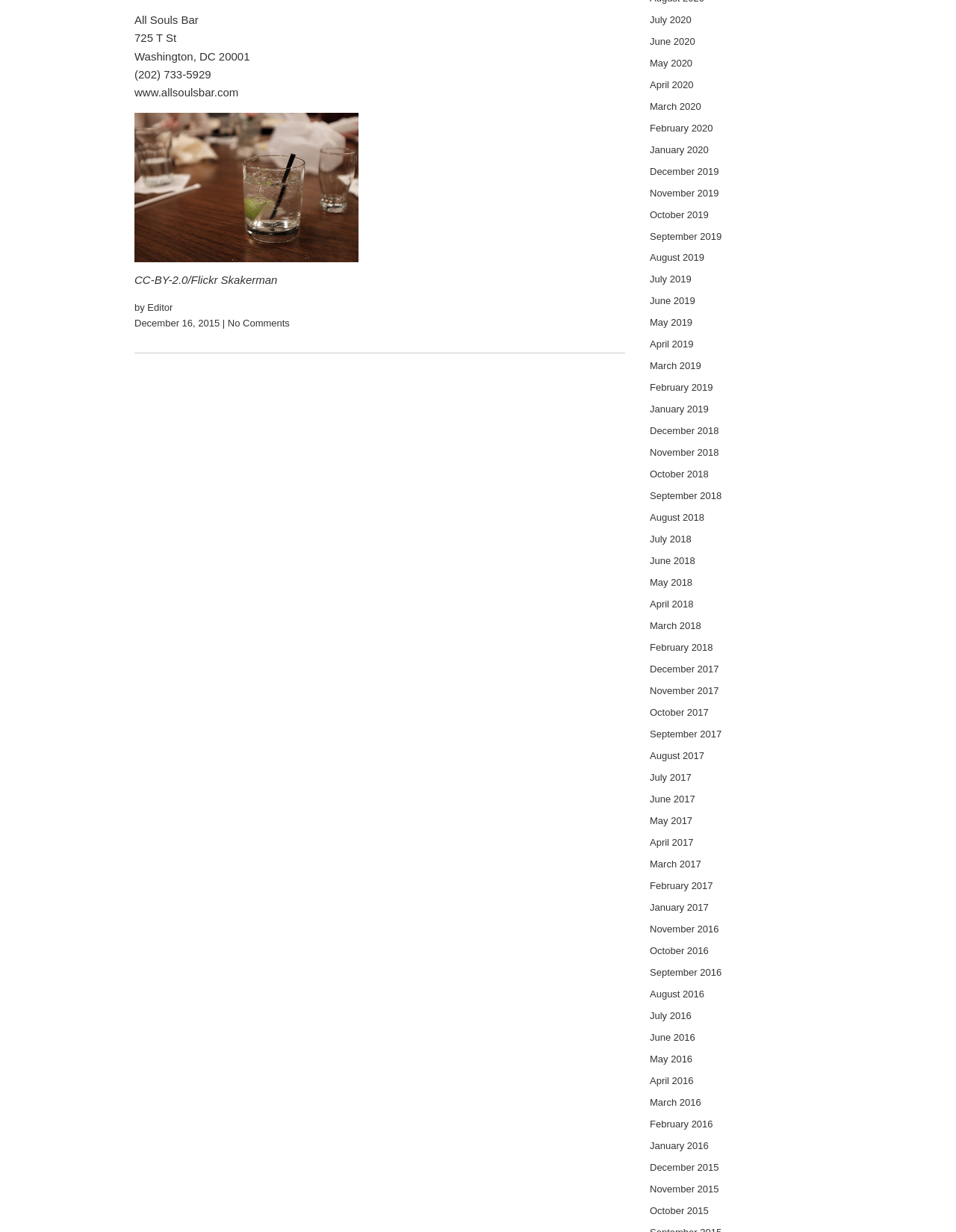Please locate the bounding box coordinates of the element that should be clicked to achieve the given instruction: "Explore 'Financial Innovation – How Investment Banks Drive Industry Advancements'".

None